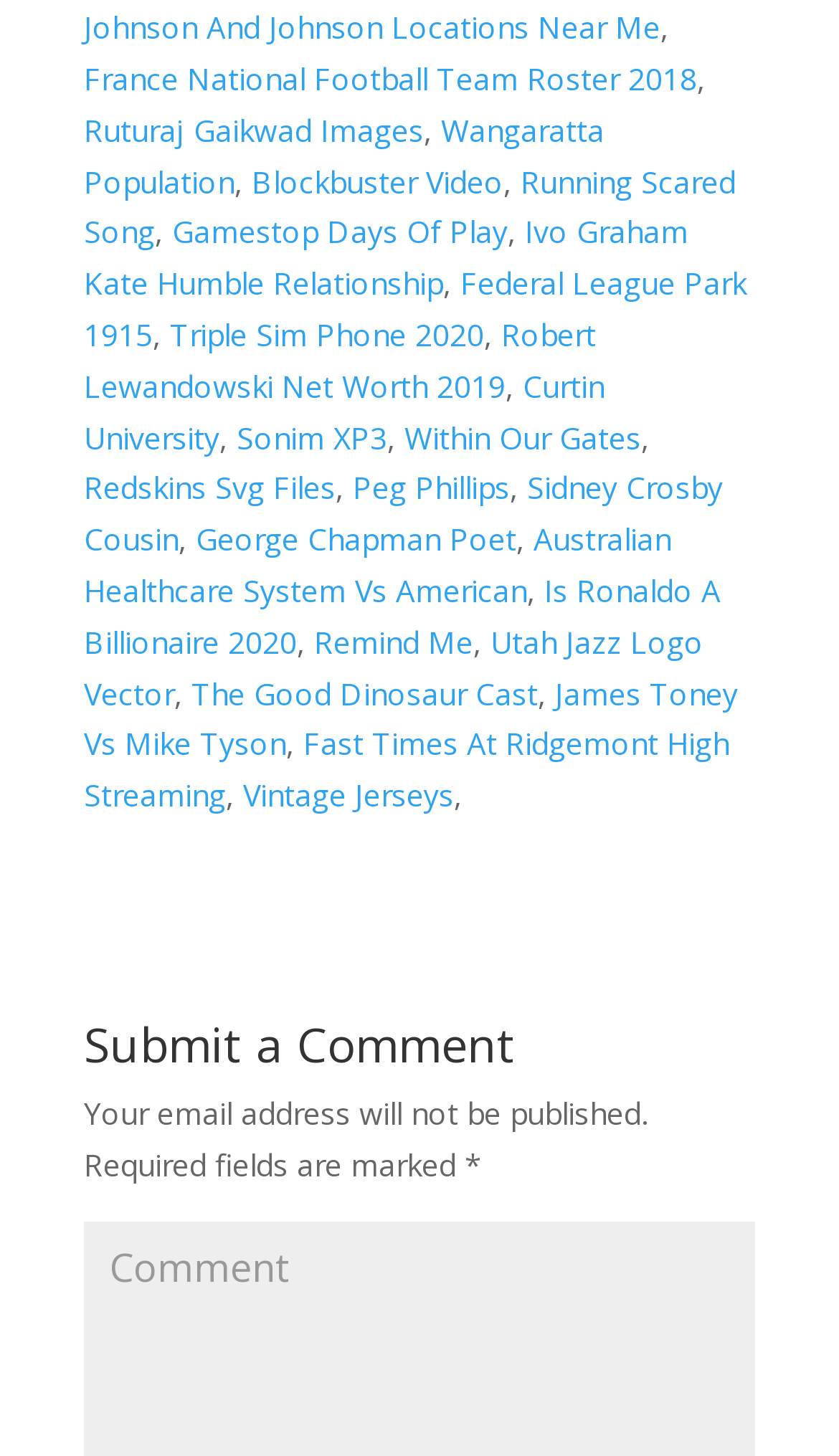Please determine the bounding box coordinates of the element's region to click in order to carry out the following instruction: "Search for Ruturaj Gaikwad Images". The coordinates should be four float numbers between 0 and 1, i.e., [left, top, right, bottom].

[0.1, 0.075, 0.505, 0.103]